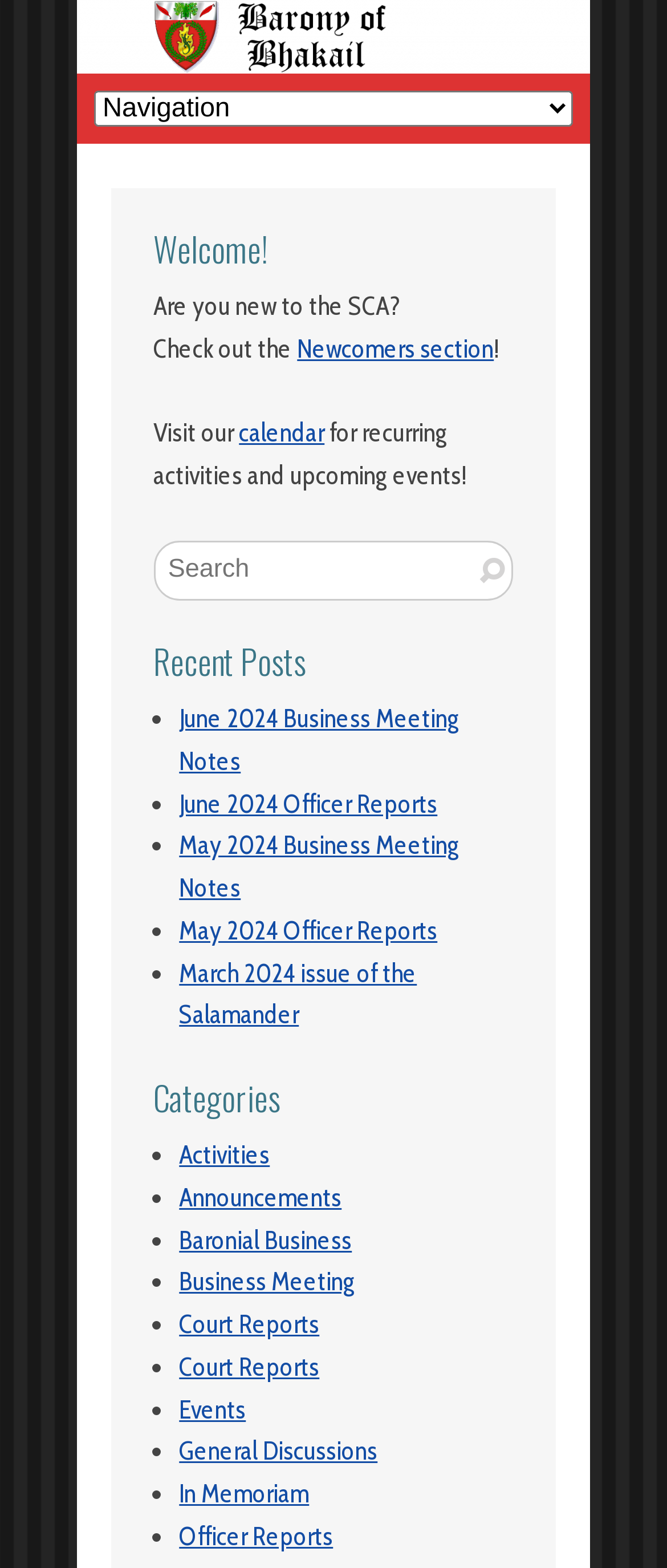What is the purpose of the 'Newcomers section' link?
Using the image as a reference, deliver a detailed and thorough answer to the question.

The 'Newcomers section' link is located near the top of the webpage, and it is accompanied by the text 'Are you new to the SCA?'. This suggests that the link is intended to provide information and resources for new visitors to the website.